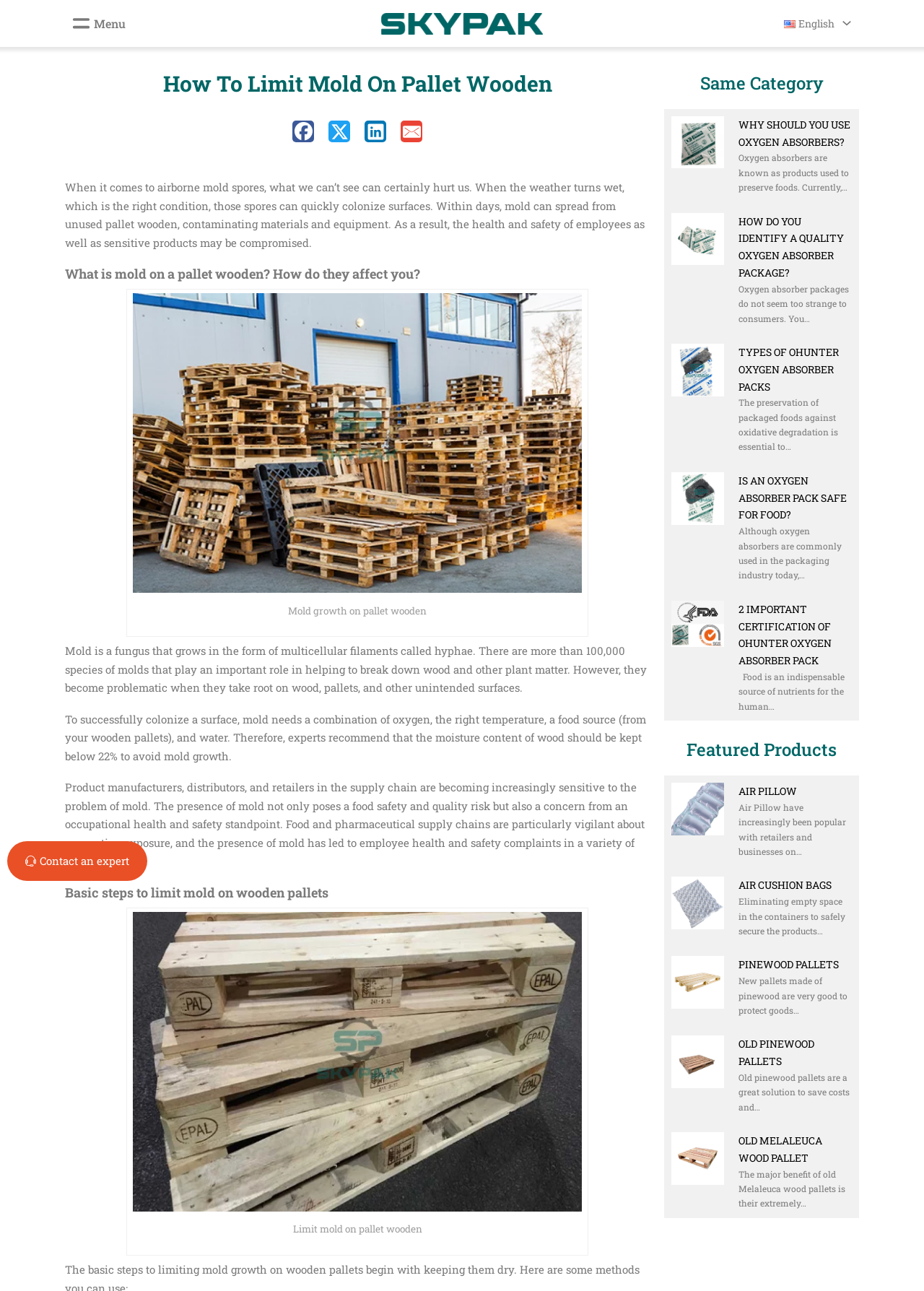Please determine the bounding box coordinates for the UI element described here. Use the format (top-left x, top-left y, bottom-right x, bottom-right y) with values bounded between 0 and 1: aria-label="LinkedIn"

[0.395, 0.093, 0.418, 0.11]